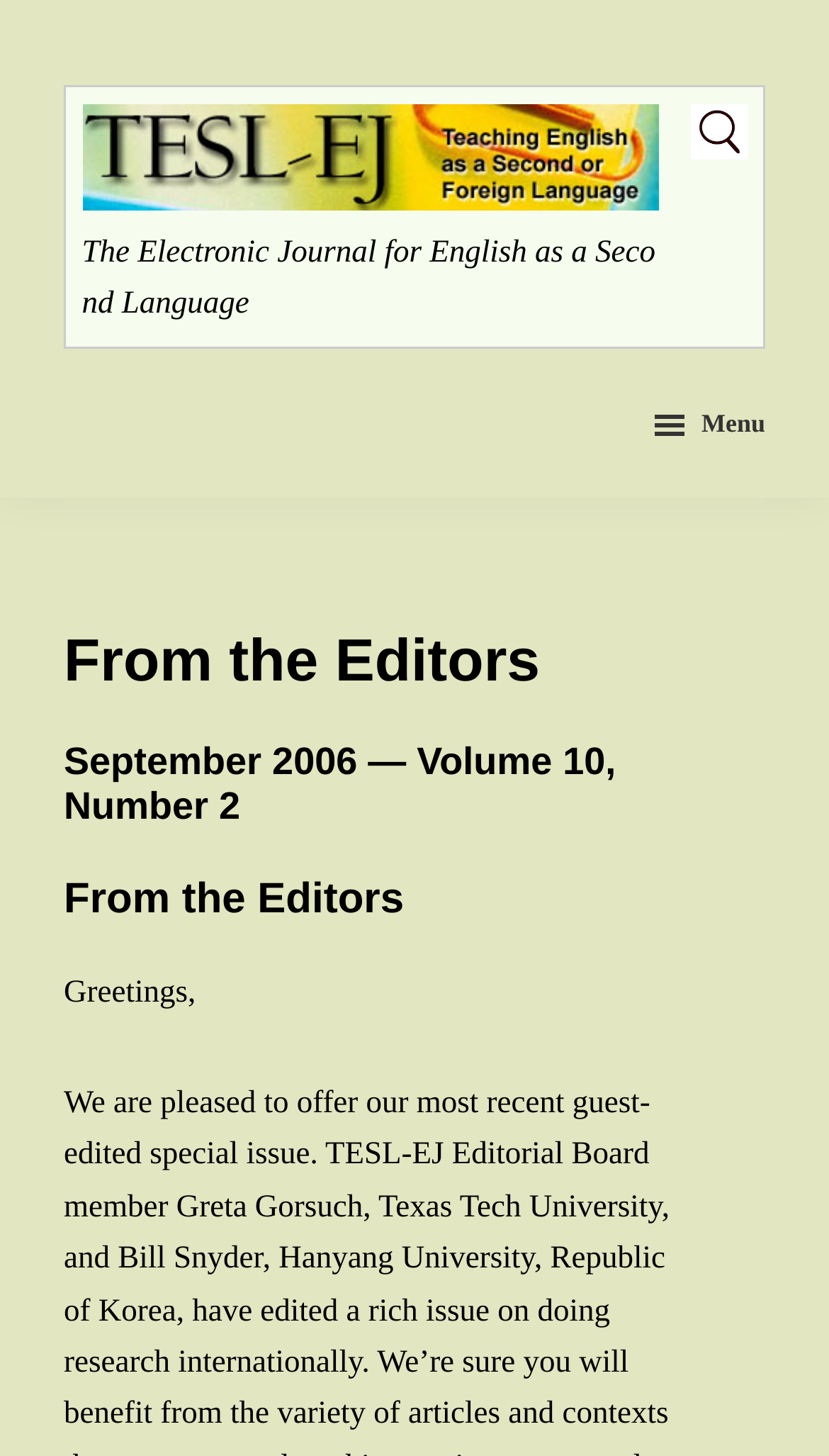Using the format (top-left x, top-left y, bottom-right x, bottom-right y), and given the element description, identify the bounding box coordinates within the screenshot: Menu

[0.782, 0.254, 0.923, 0.327]